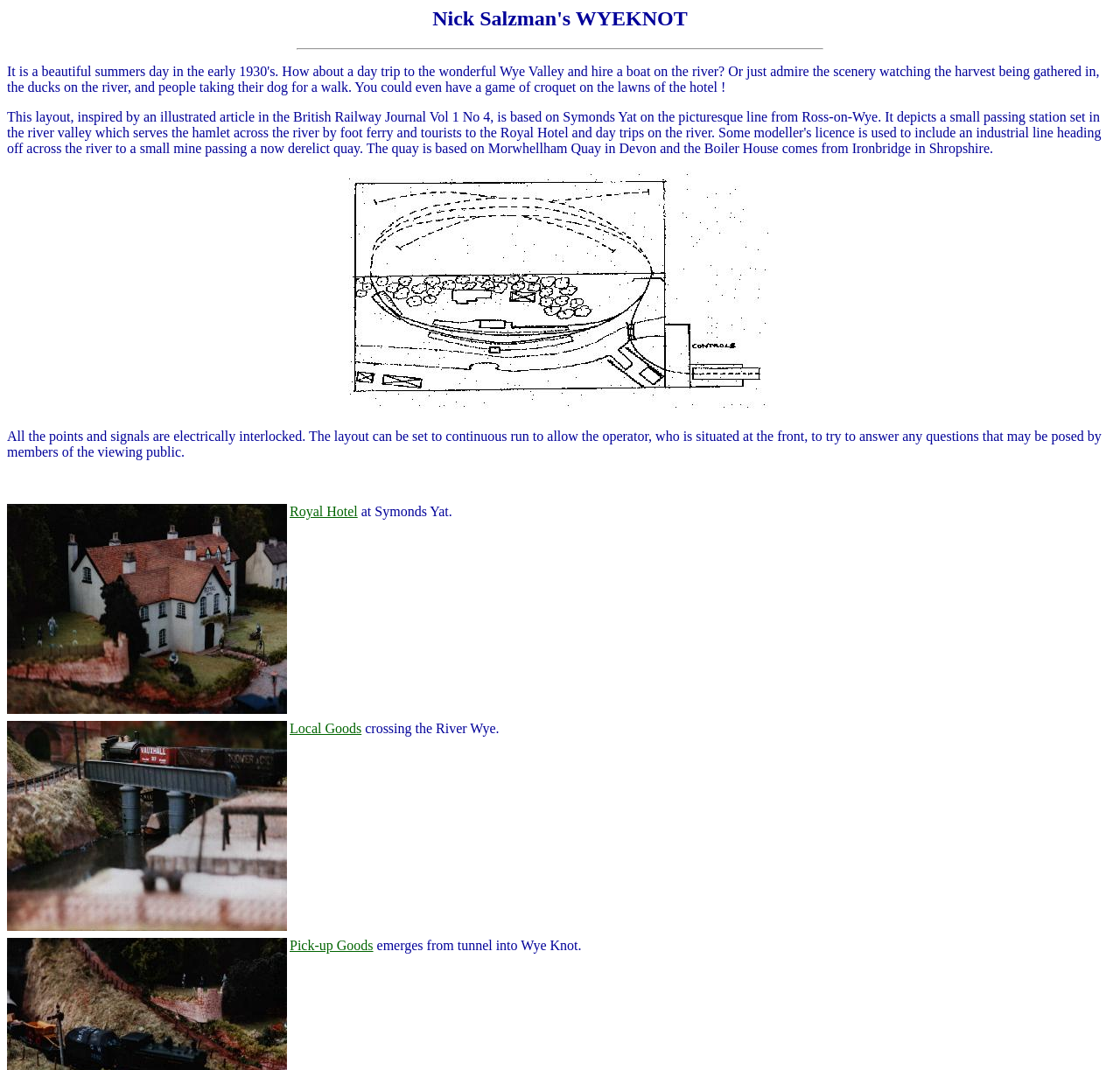What type of goods are being referred to in the link 'Local Goods'?
Using the image, elaborate on the answer with as much detail as possible.

The type of goods being referred to in the link 'Local Goods' is inferred from the adjacent text 'crossing the River Wye.' which suggests that the goods are related to transportation or commerce across the River Wye.